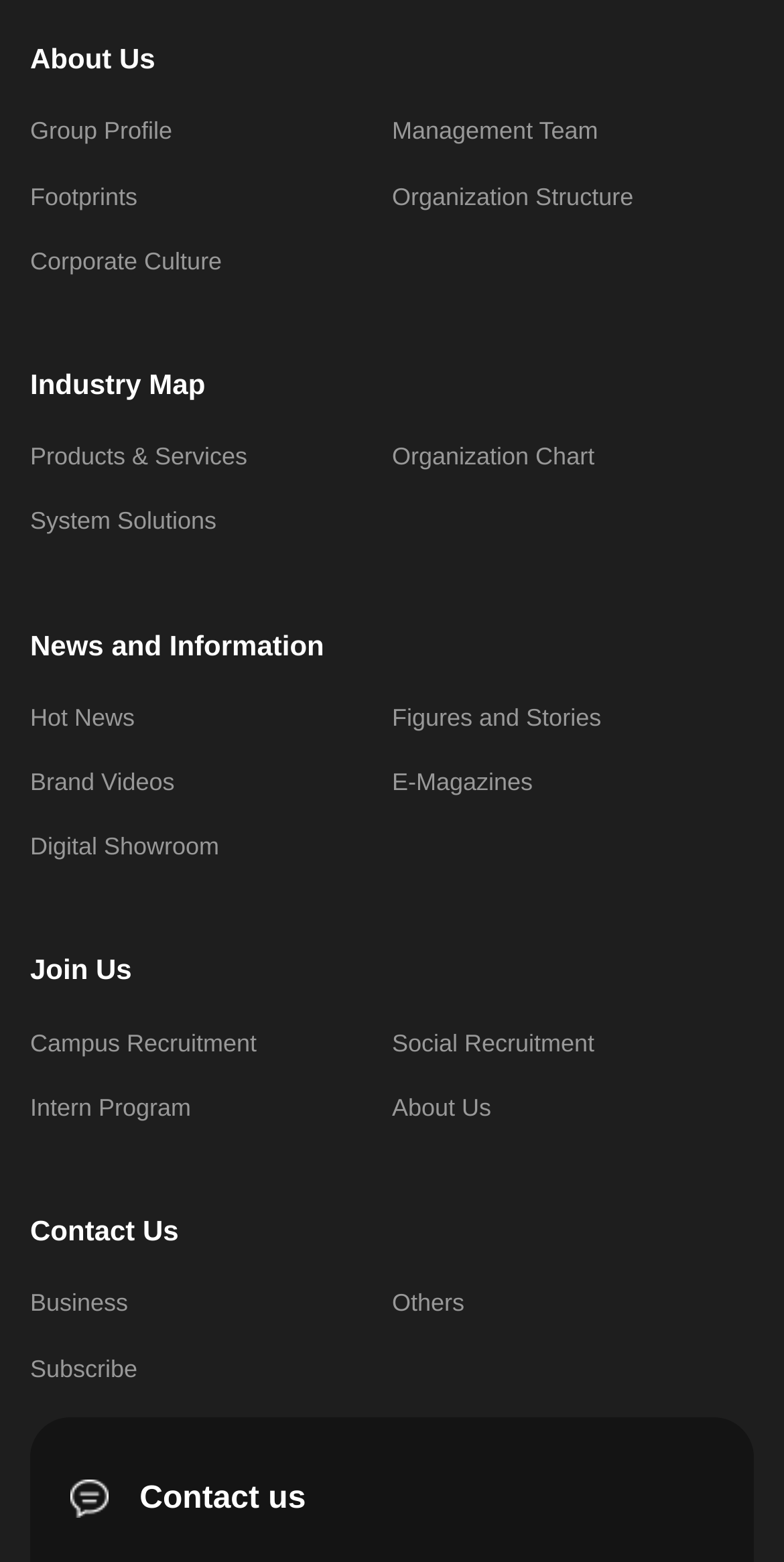Determine the bounding box for the UI element described here: "Contact Us".

[0.038, 0.777, 0.228, 0.798]